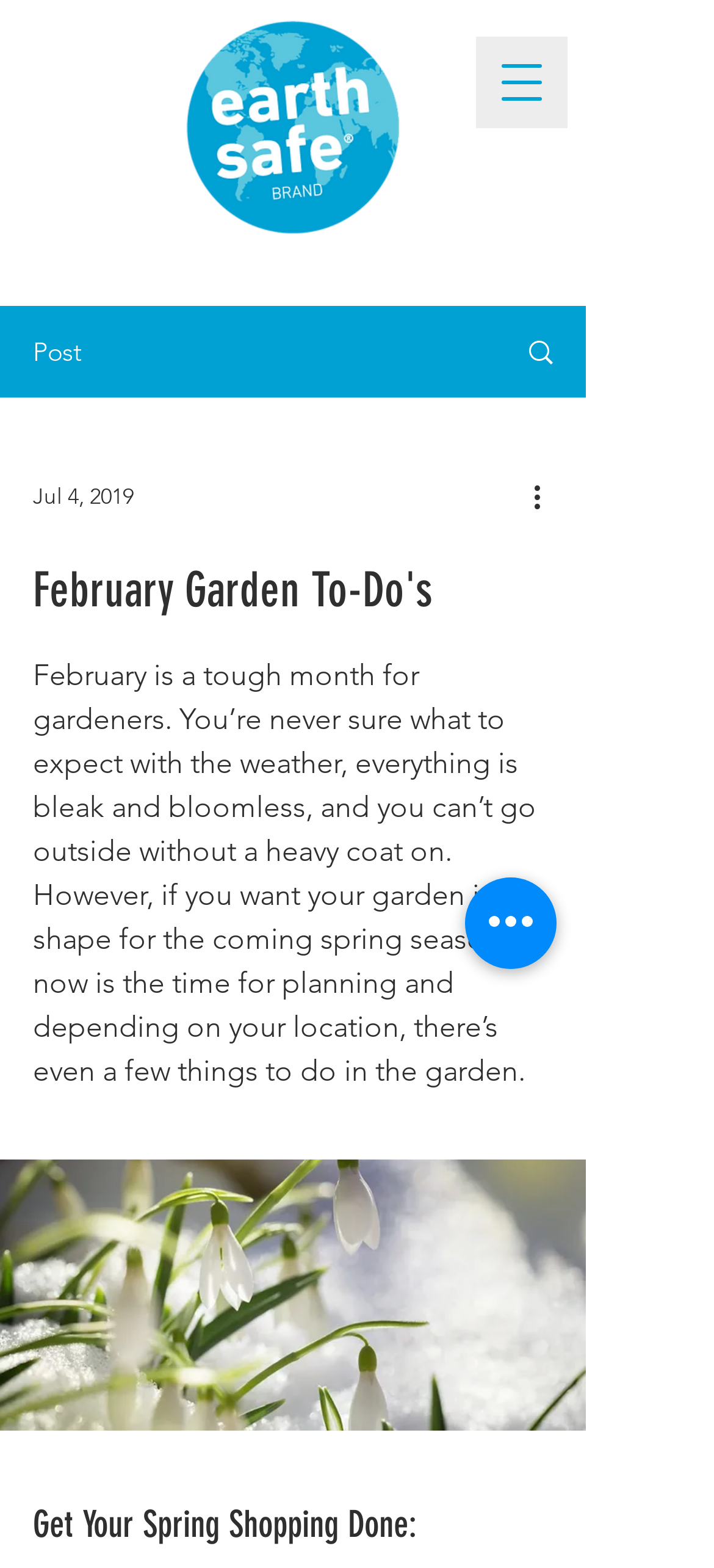Extract the top-level heading from the webpage and provide its text.

February Garden To-Do's